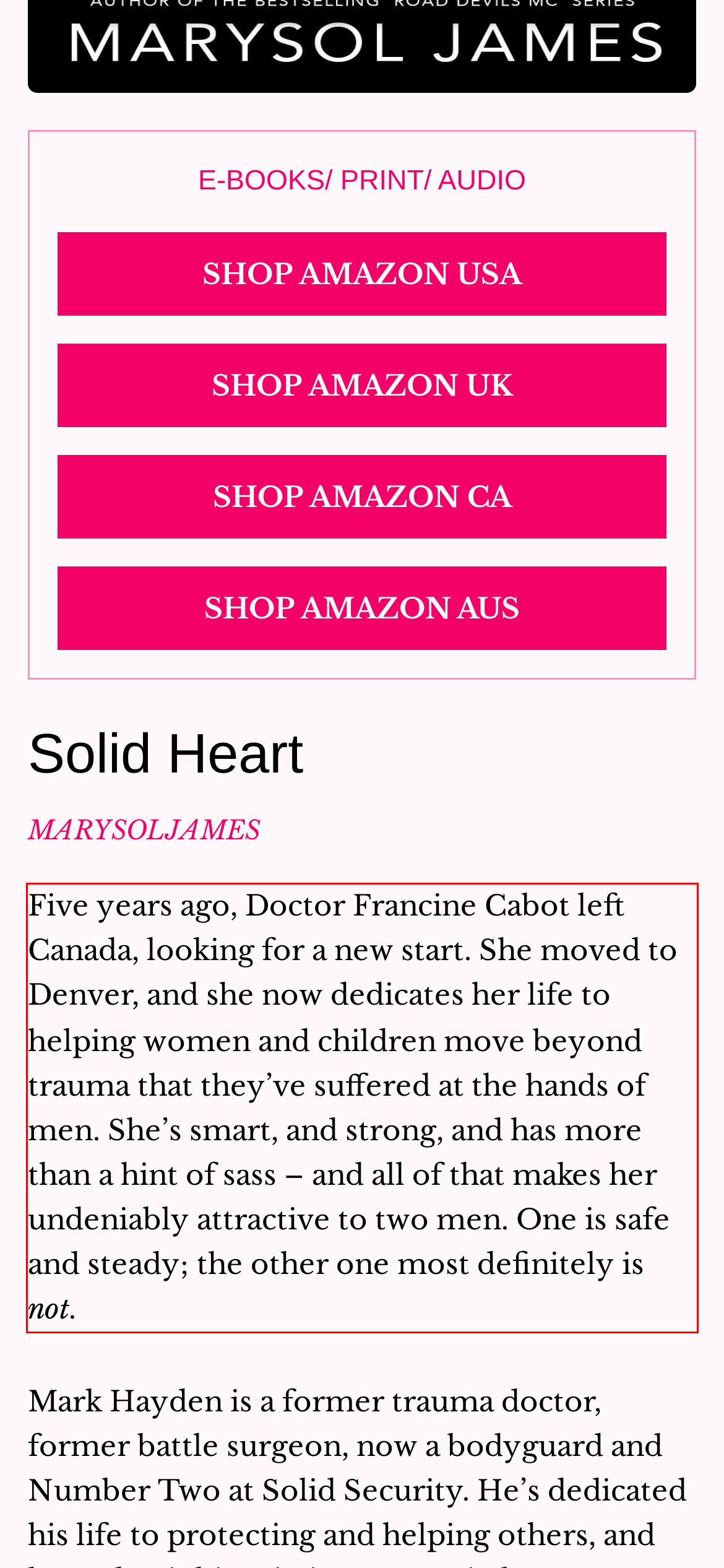Using OCR, extract the text content found within the red bounding box in the given webpage screenshot.

Five years ago, Doctor Francine Cabot left Canada, looking for a new start. She moved to Denver, and she now dedicates her life to helping women and children move beyond trauma that they’ve suffered at the hands of men. She’s smart, and strong, and has more than a hint of sass – and all of that makes her undeniably attractive to two men. One is safe and steady; the other one most definitely is not.